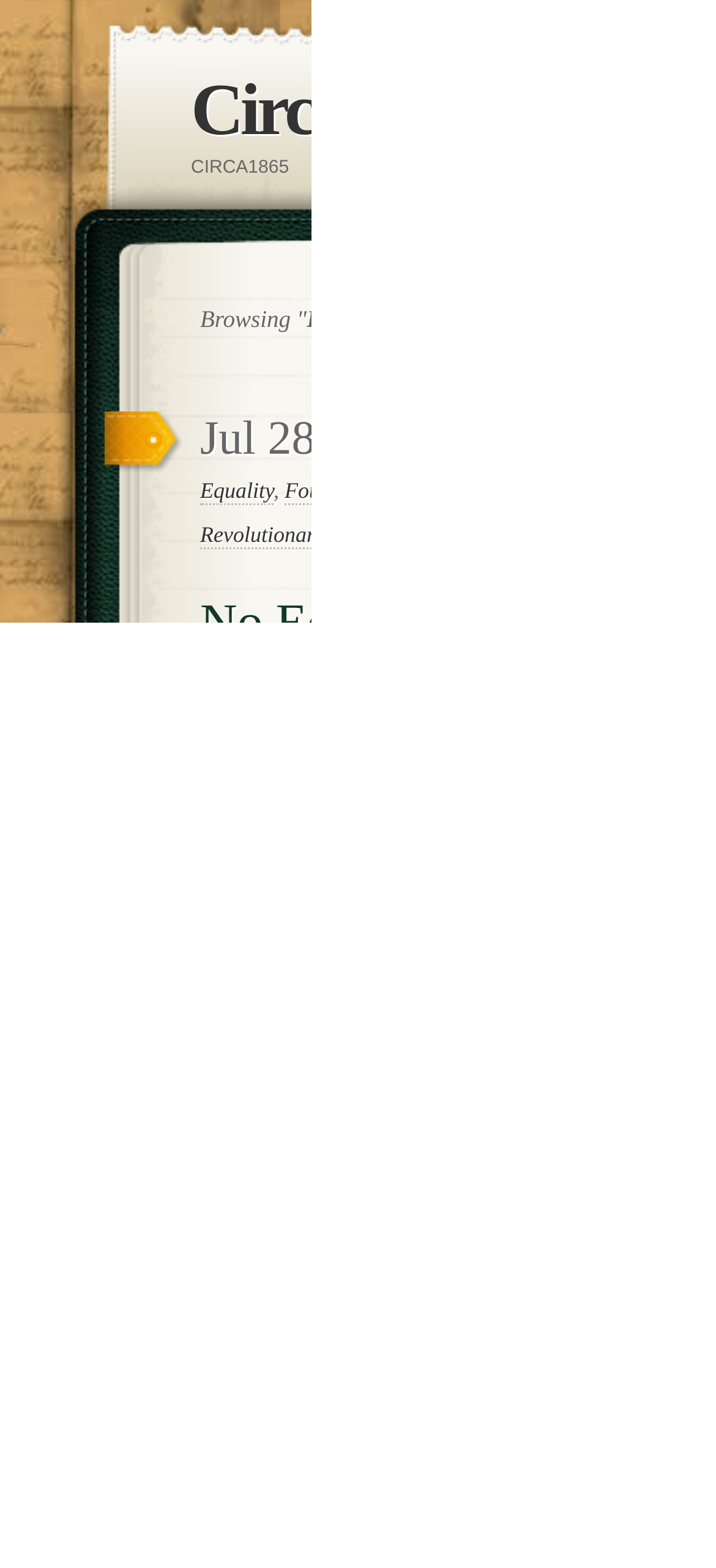Using the provided element description "Search", determine the bounding box coordinates of the UI element.

None